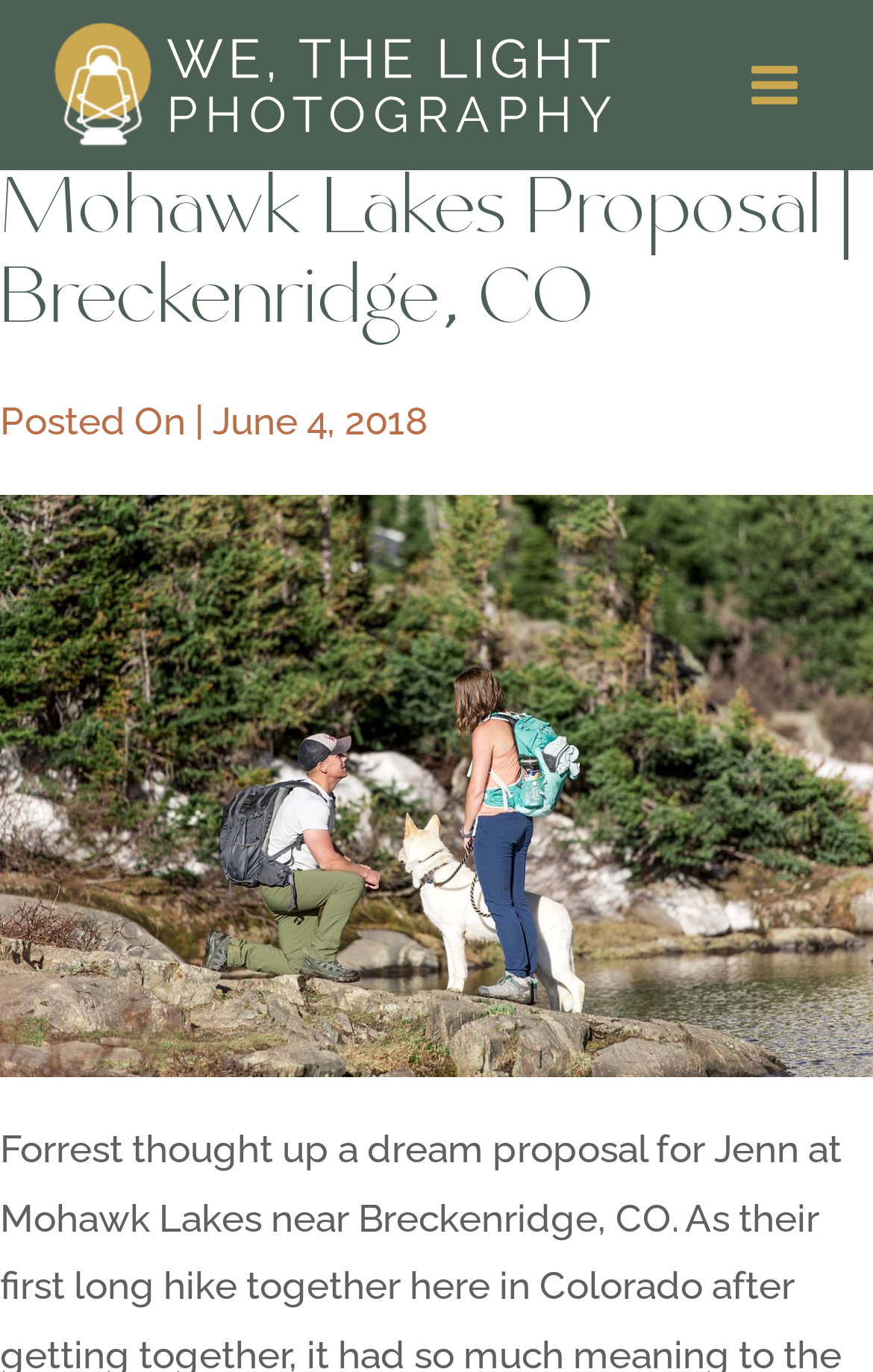Is the menu expanded?
Using the information from the image, provide a comprehensive answer to the question.

The button 'Open menu' is not expanded, as indicated by the 'expanded: False' property, and it is located at the top right corner of the webpage.